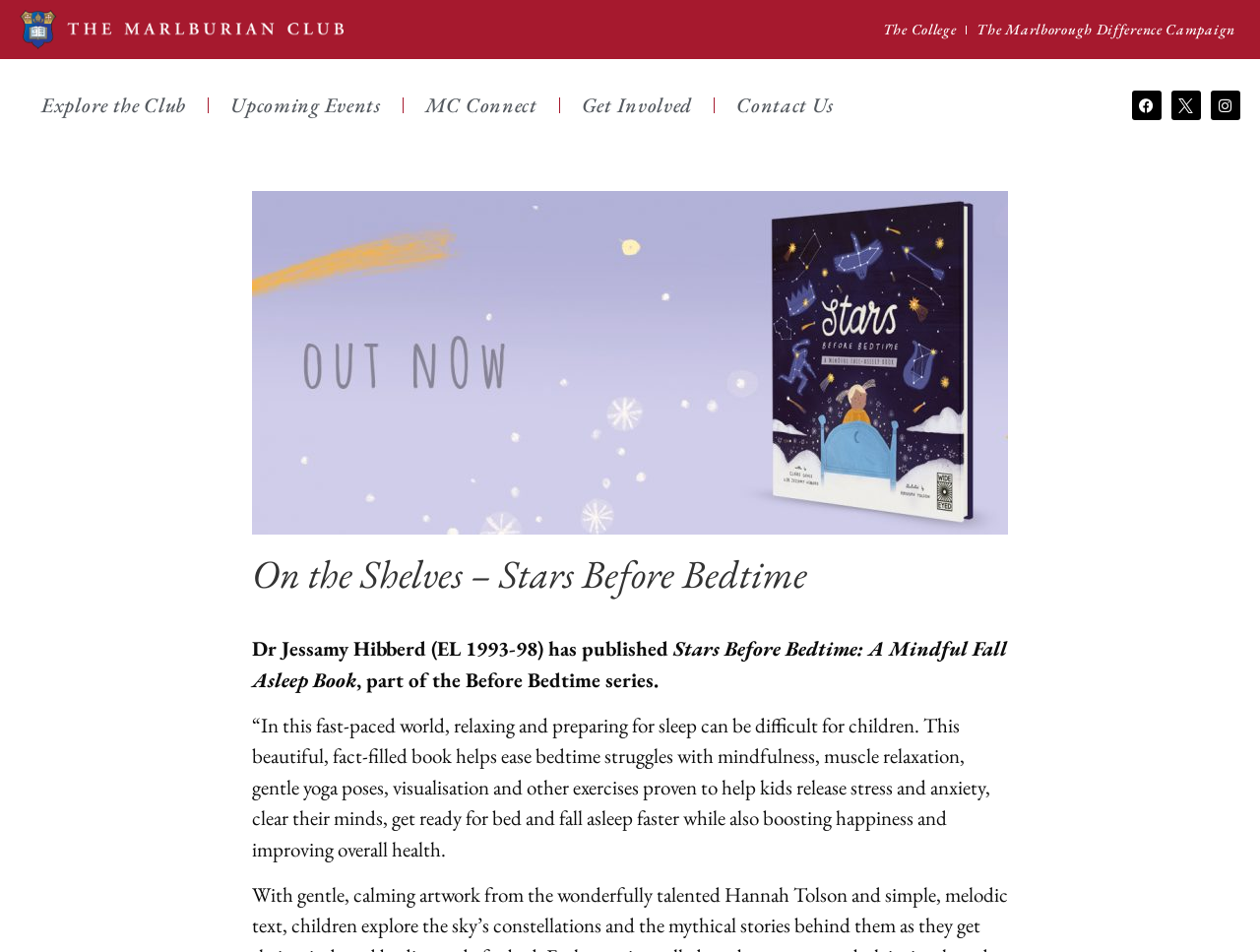What is the title of the book?
Refer to the image and give a detailed answer to the query.

I found the answer by looking at the text that describes the book, which mentions 'Stars Before Bedtime: A Mindful Fall Asleep Book'.